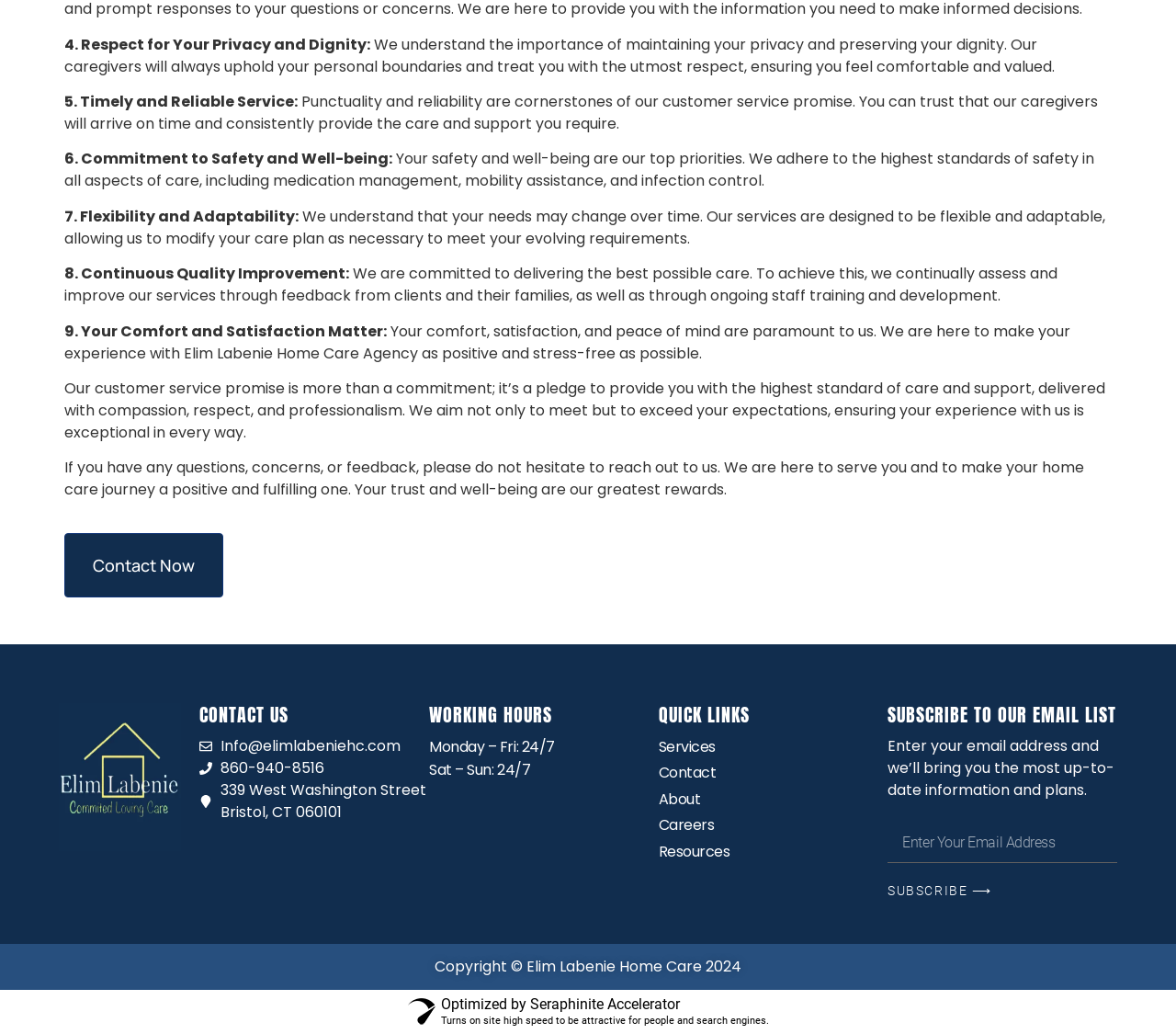Given the webpage screenshot, identify the bounding box of the UI element that matches this description: "Contact Now".

[0.055, 0.515, 0.19, 0.577]